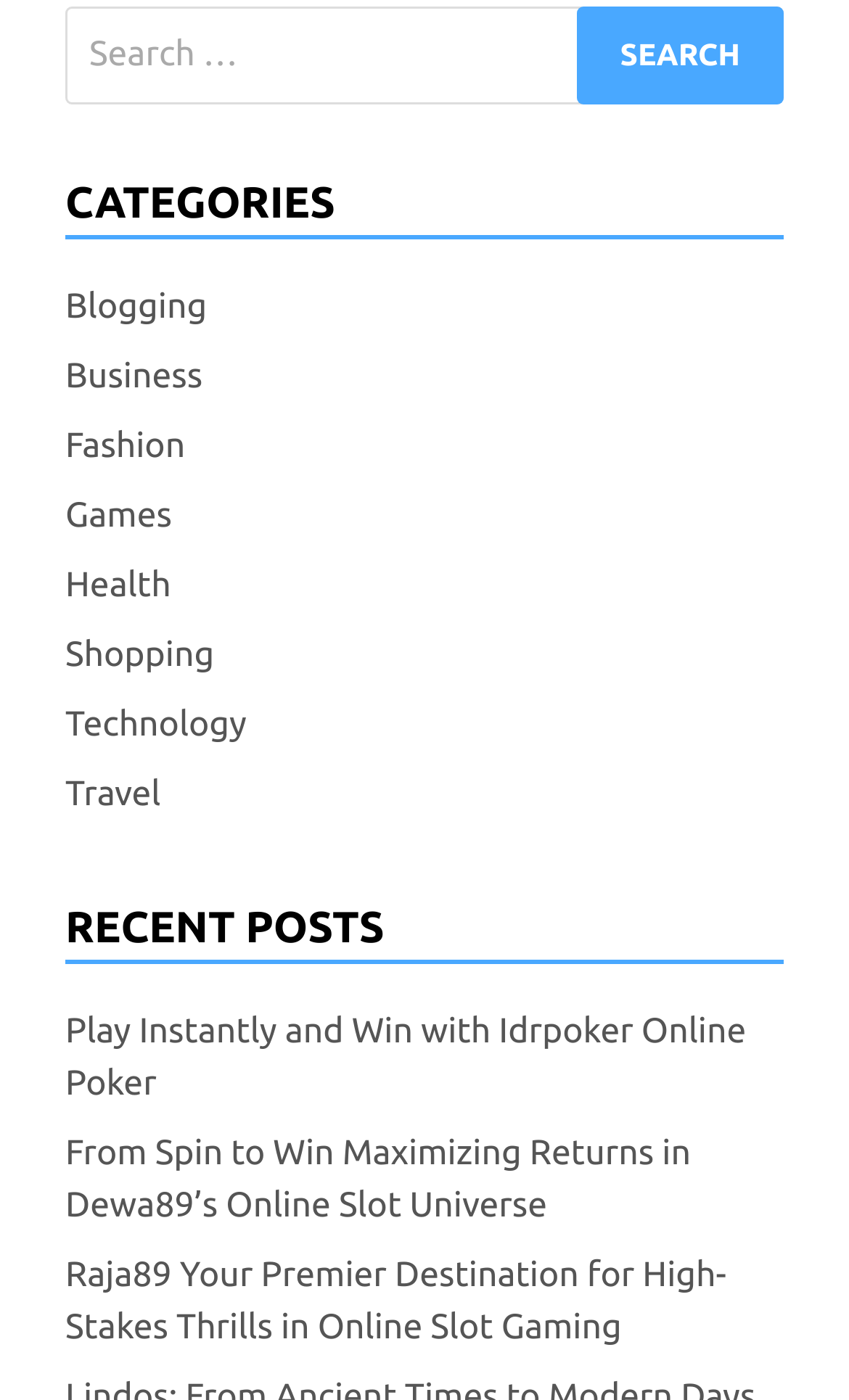Determine the bounding box coordinates of the section to be clicked to follow the instruction: "Click the Search button". The coordinates should be given as four float numbers between 0 and 1, formatted as [left, top, right, bottom].

[0.679, 0.004, 0.923, 0.074]